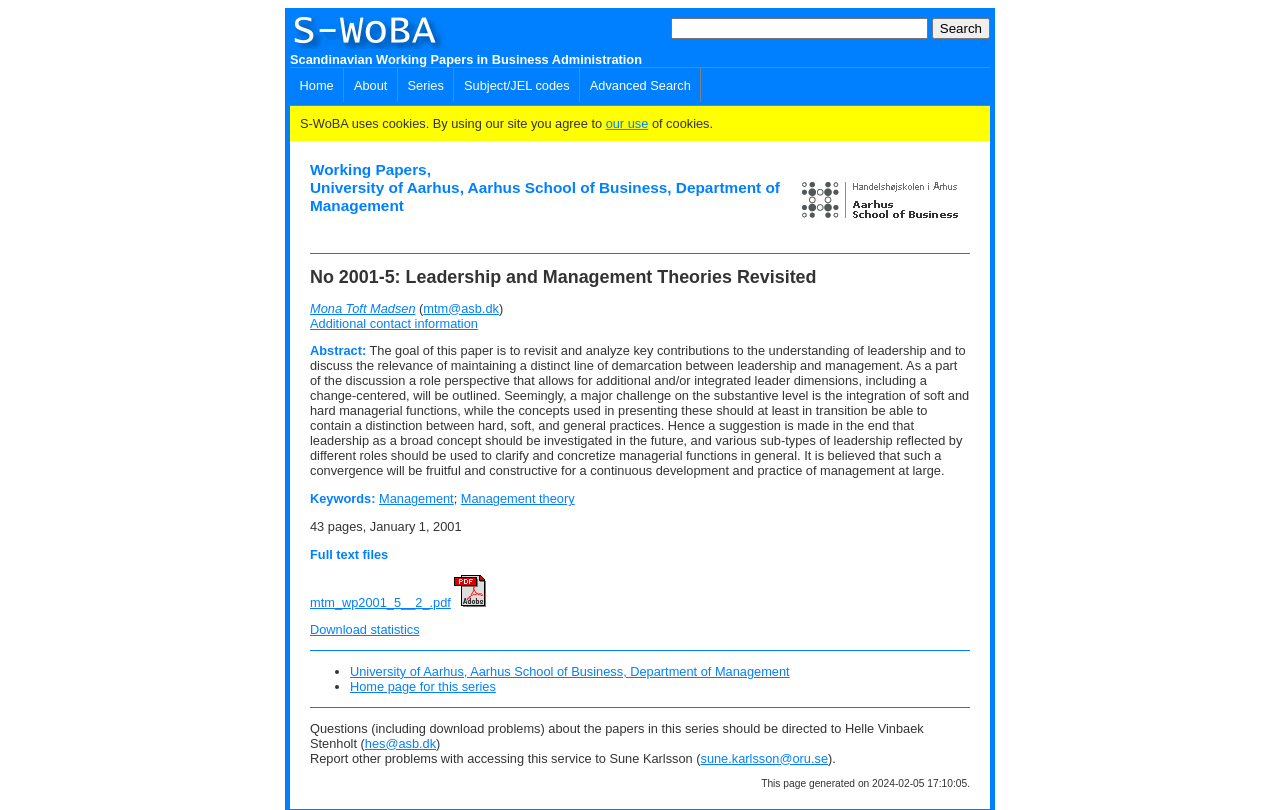Find the bounding box coordinates for the area that must be clicked to perform this action: "Contact the author".

[0.331, 0.371, 0.39, 0.39]